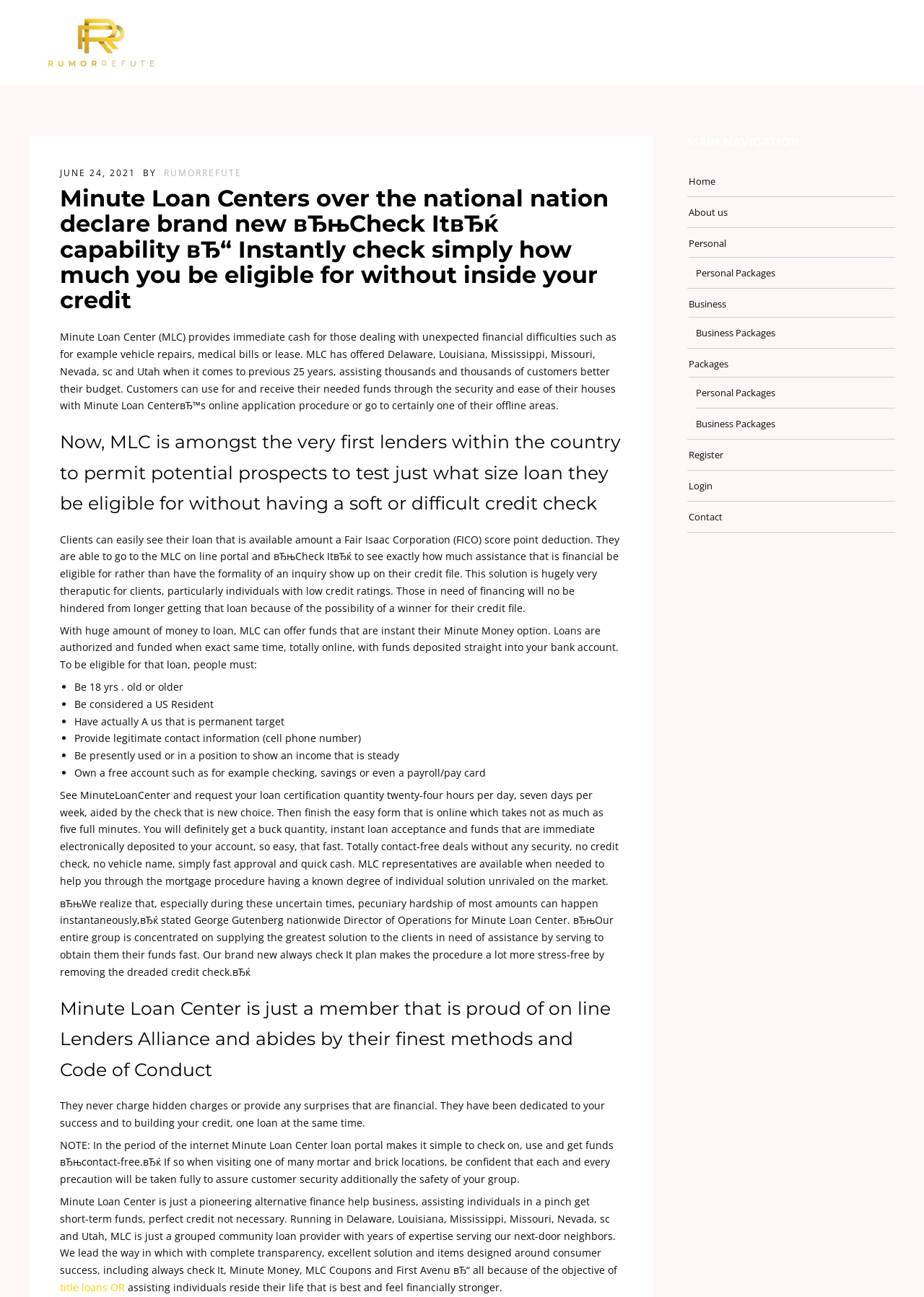How many states does Minute Loan Center operate in?
Answer the question based on the image using a single word or a brief phrase.

7